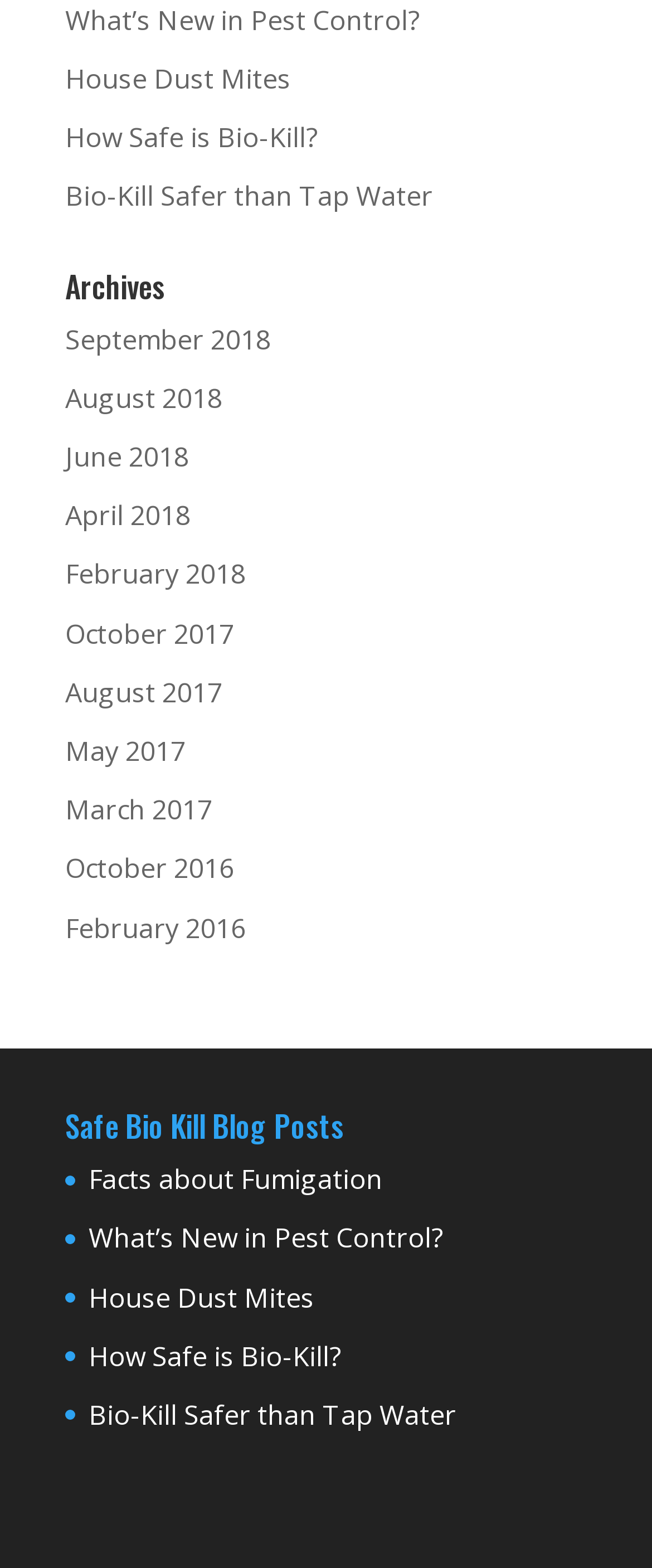Specify the bounding box coordinates of the area to click in order to follow the given instruction: "Read about What’s New in Pest Control?."

[0.1, 0.001, 0.644, 0.024]